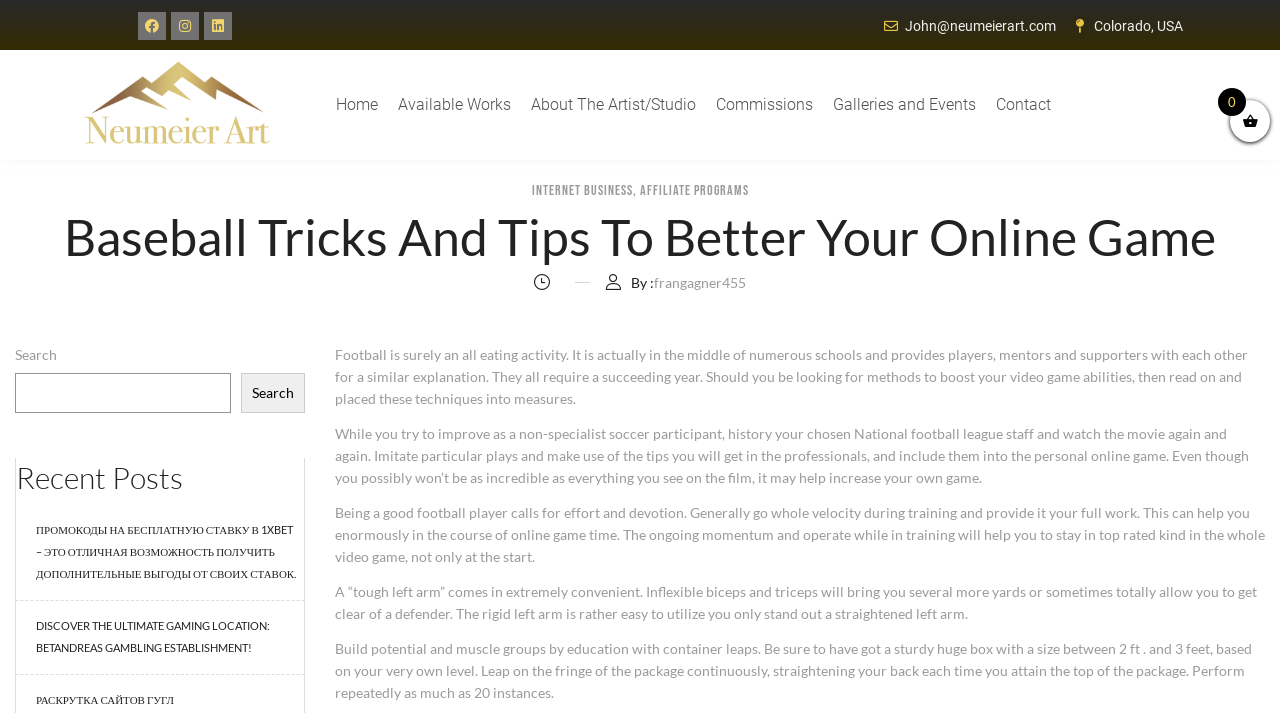Describe all the key features of the webpage in detail.

The webpage is about baseball tricks and tips to better one's online game. At the top left corner, there are three social media links: Facebook, Instagram, and Linkedin. Next to them is a logo of Neumeier Art, which is also a link. Below the logo, there are six navigation links: Home, Available Works, About The Artist/Studio, Commissions, Galleries and Events, and Contact.

On the top right corner, there is a contact email address, John@neumeierart.com, and a location, Colorado, USA. Below the navigation links, there is a heading that reads "Baseball Tricks And Tips To Better Your Online Game". 

Under the heading, there is a byline that reads "By: frangagner455". Next to the byline, there is a search bar with a search button. Below the search bar, there is a section titled "Recent Posts" with three links to different articles. 

The main content of the webpage is a series of five paragraphs that provide tips and advice on how to improve one's football game. The paragraphs are arranged vertically, with the first paragraph starting from the top left corner of the main content area. The paragraphs discuss topics such as watching and imitating professional players, practicing with full effort, using a "tough left arm" to gain an advantage, and building strength and muscle through box jumps.

At the bottom right corner of the webpage, there is a small text that reads "0".